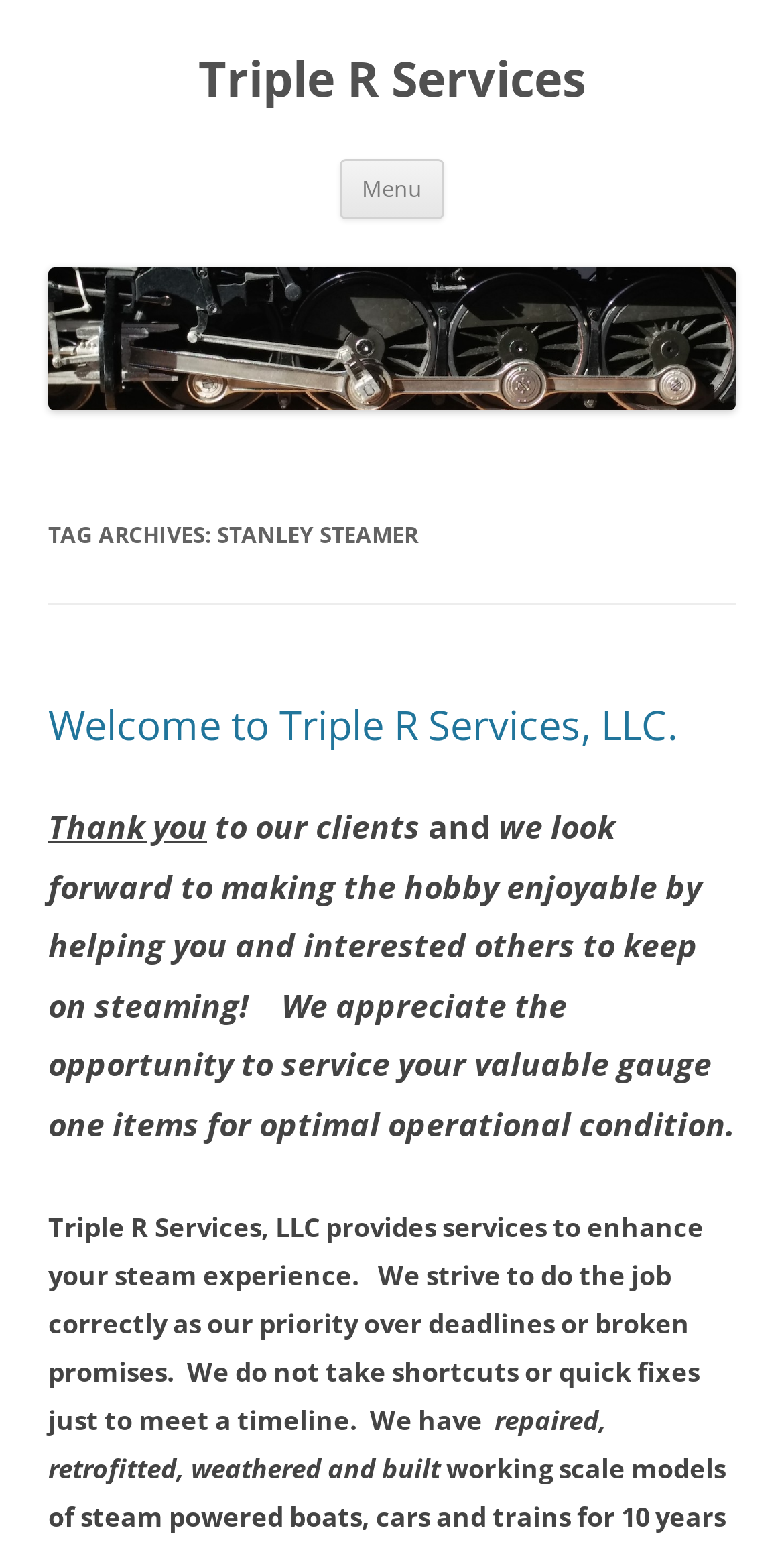Is there a menu button on the webpage?
Please answer using one word or phrase, based on the screenshot.

Yes